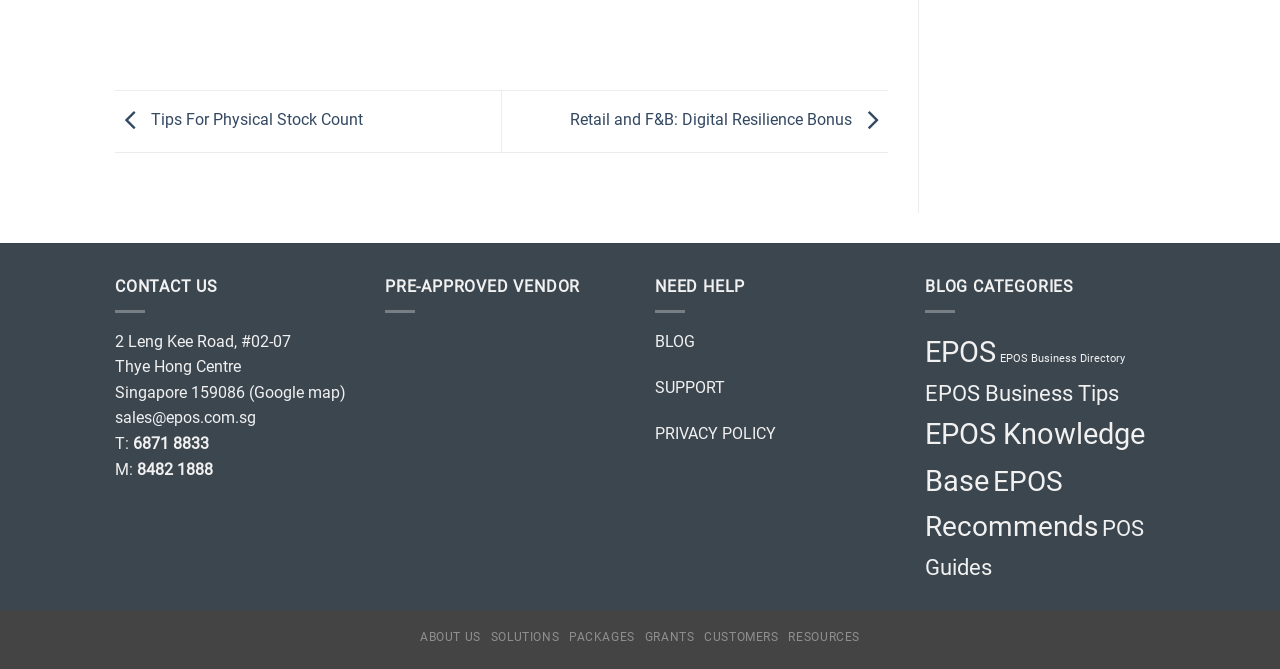Indicate the bounding box coordinates of the element that must be clicked to execute the instruction: "View contact information". The coordinates should be given as four float numbers between 0 and 1, i.e., [left, top, right, bottom].

[0.09, 0.413, 0.17, 0.442]